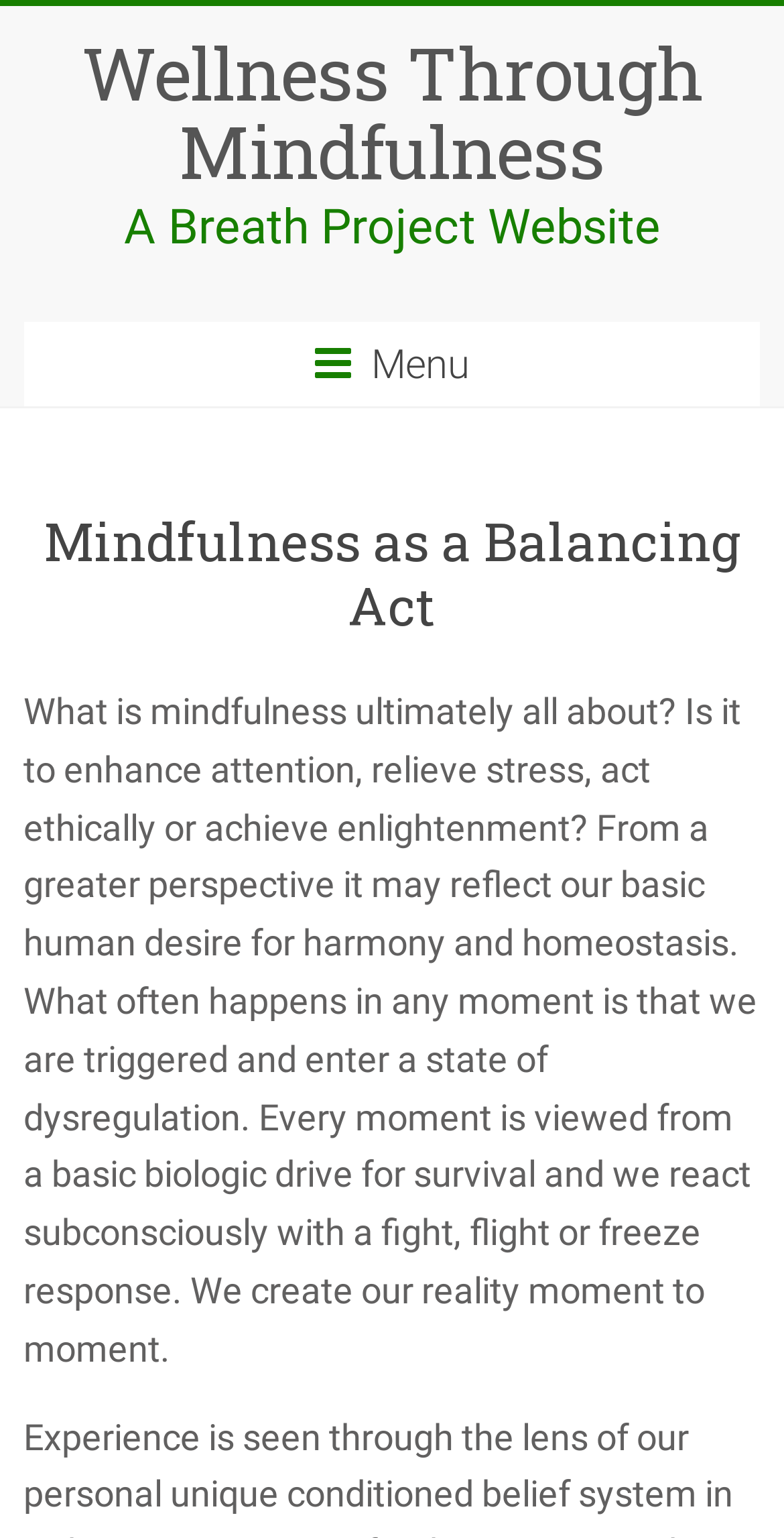Give a one-word or short phrase answer to the question: 
What happens when we are triggered in a moment?

Dysregulation